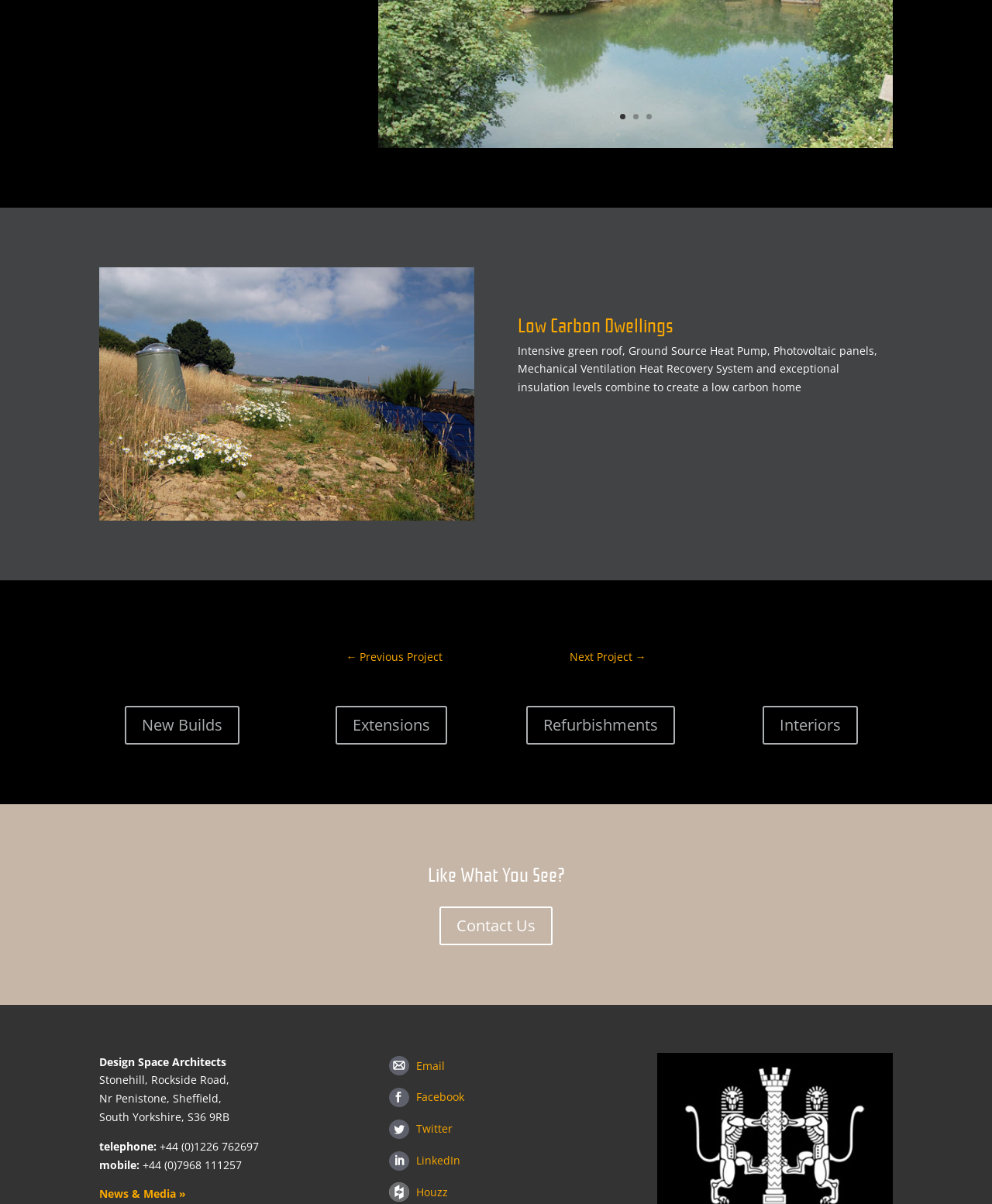Please determine the bounding box coordinates for the UI element described here. Use the format (top-left x, top-left y, bottom-right x, bottom-right y) with values bounded between 0 and 1: Contact Us

[0.443, 0.753, 0.557, 0.785]